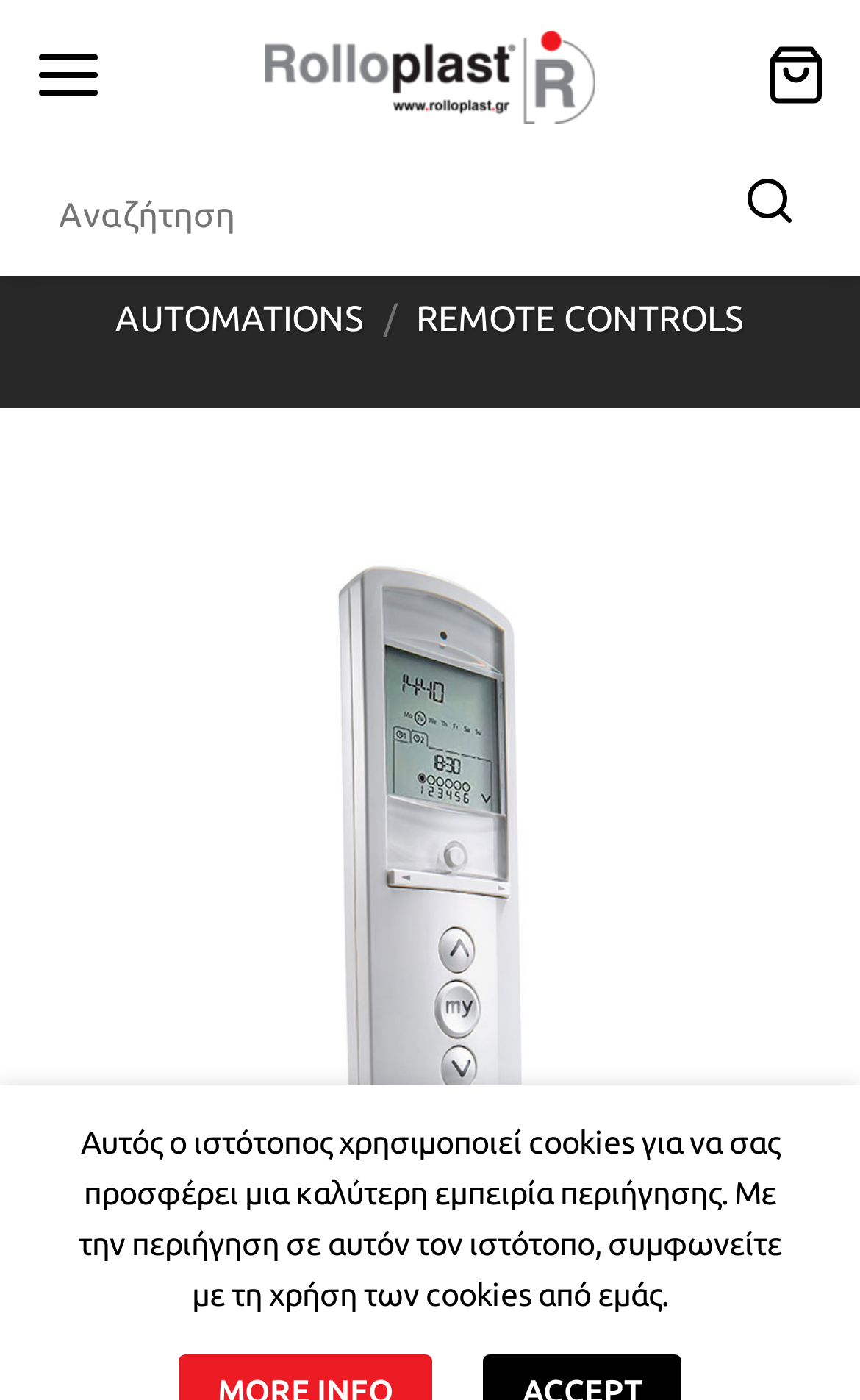Select the bounding box coordinates of the element I need to click to carry out the following instruction: "Search for something".

[0.038, 0.124, 0.946, 0.183]